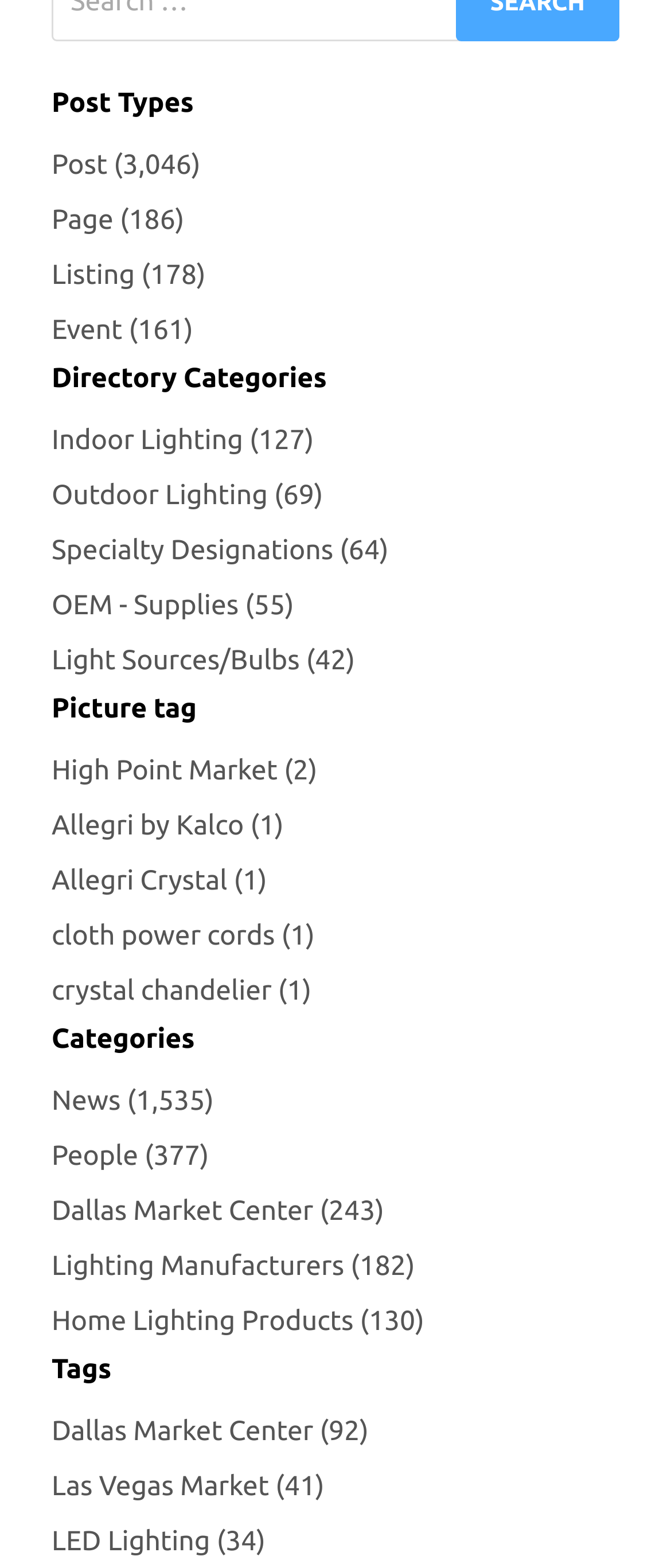Pinpoint the bounding box coordinates of the area that should be clicked to complete the following instruction: "Read news". The coordinates must be given as four float numbers between 0 and 1, i.e., [left, top, right, bottom].

[0.077, 0.687, 0.319, 0.717]